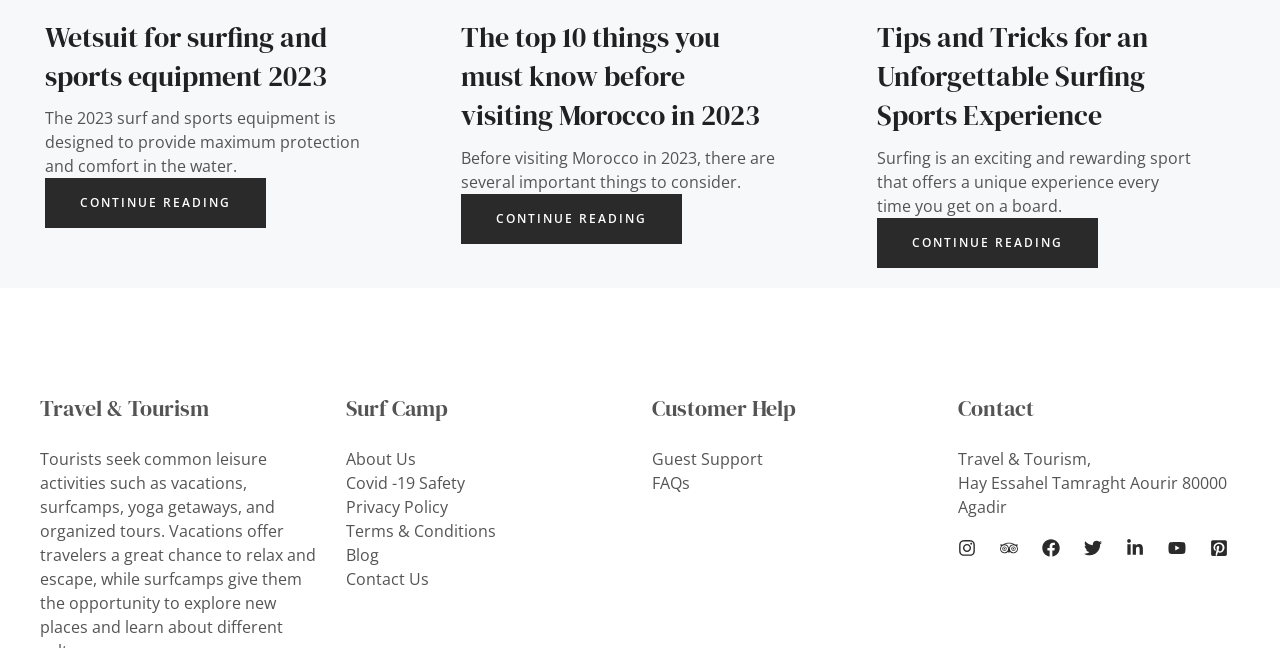Based on the element description, predict the bounding box coordinates (top-left x, top-left y, bottom-right x, bottom-right y) for the UI element in the screenshot: Covid -19 Safety

[0.27, 0.728, 0.363, 0.762]